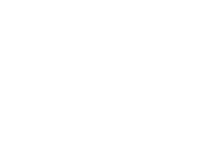Generate a detailed caption that encompasses all aspects of the image.

The image prominently features the logo of "Beanie Yogini," an organization dedicated to providing yoga classes and mindfulness training specifically designed for children. The logo encapsulates the spirit of the brand, representing a playful and nurturing approach to yoga that emphasizes fun, creativity, and wellness for young learners. Surrounding the logo, the website offers insights into their various offerings, including kids' yoga classes, parties, and mindfulness training sessions. The overall design and branding reflect a commitment to fostering a joyful and inclusive environment for children to explore yoga and mindfulness.